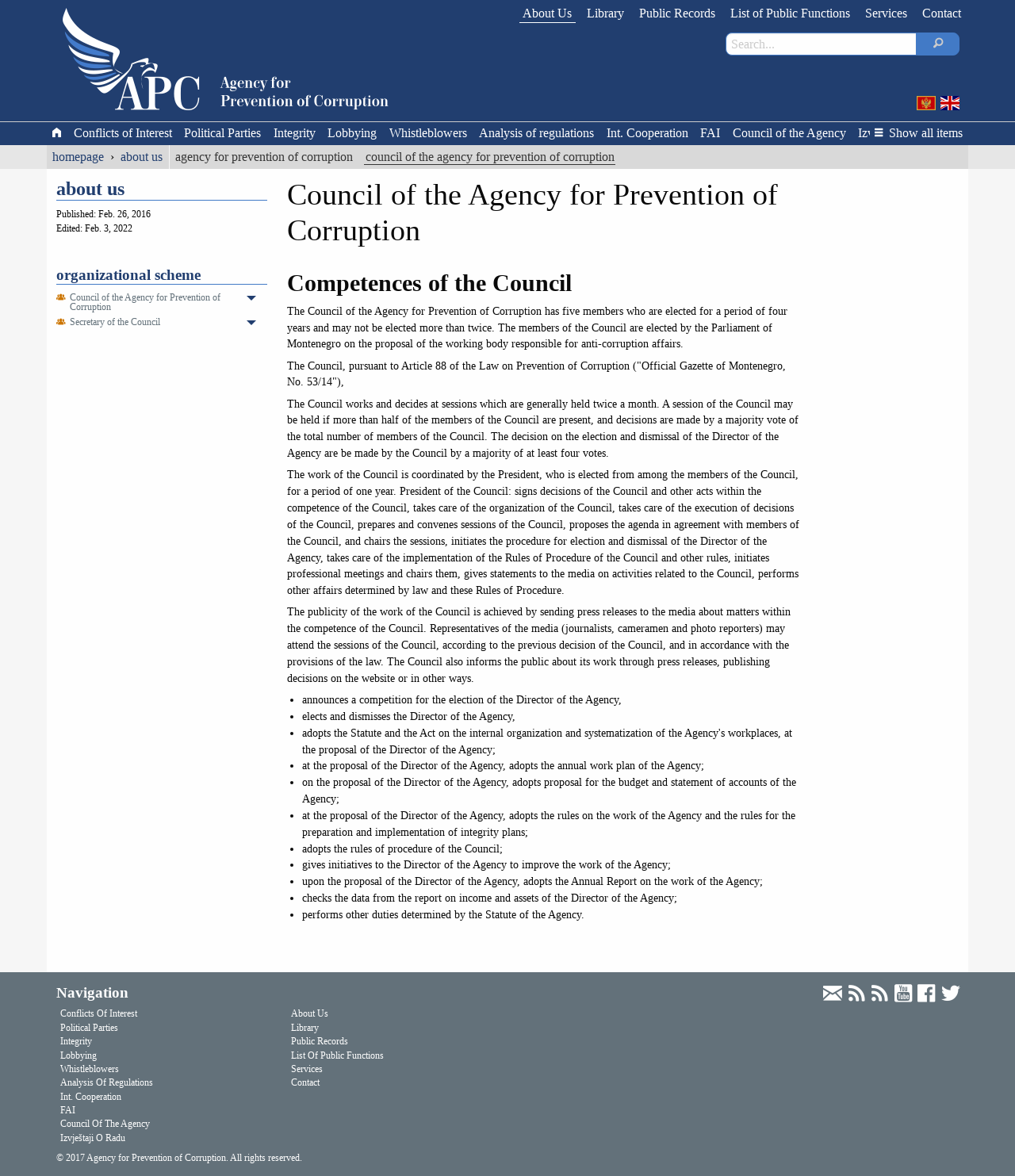Provide the bounding box coordinates of the section that needs to be clicked to accomplish the following instruction: "Check Competences of the Council."

[0.283, 0.229, 0.793, 0.253]